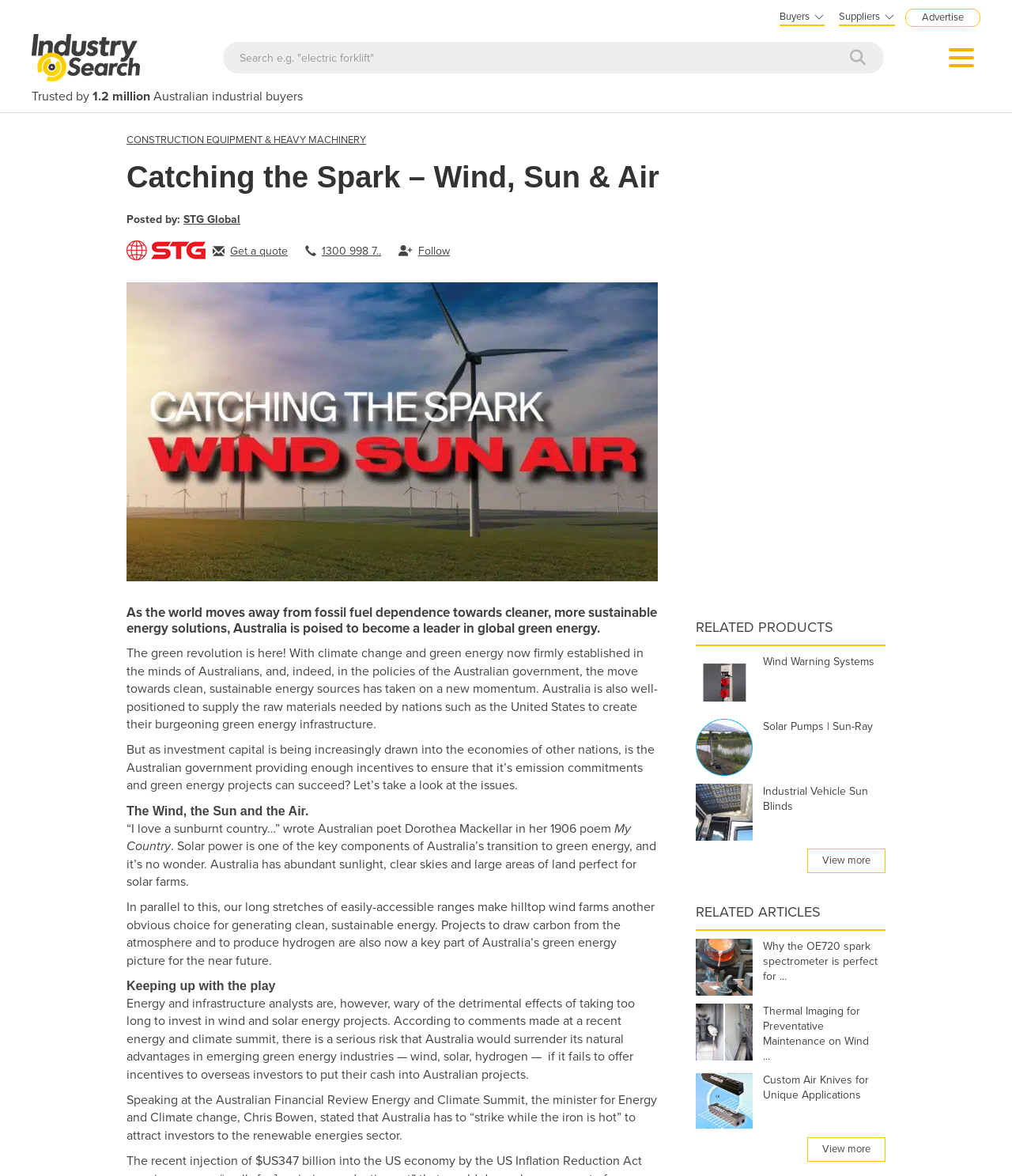How many images are there on the webpage?
Using the visual information from the image, give a one-word or short-phrase answer.

11